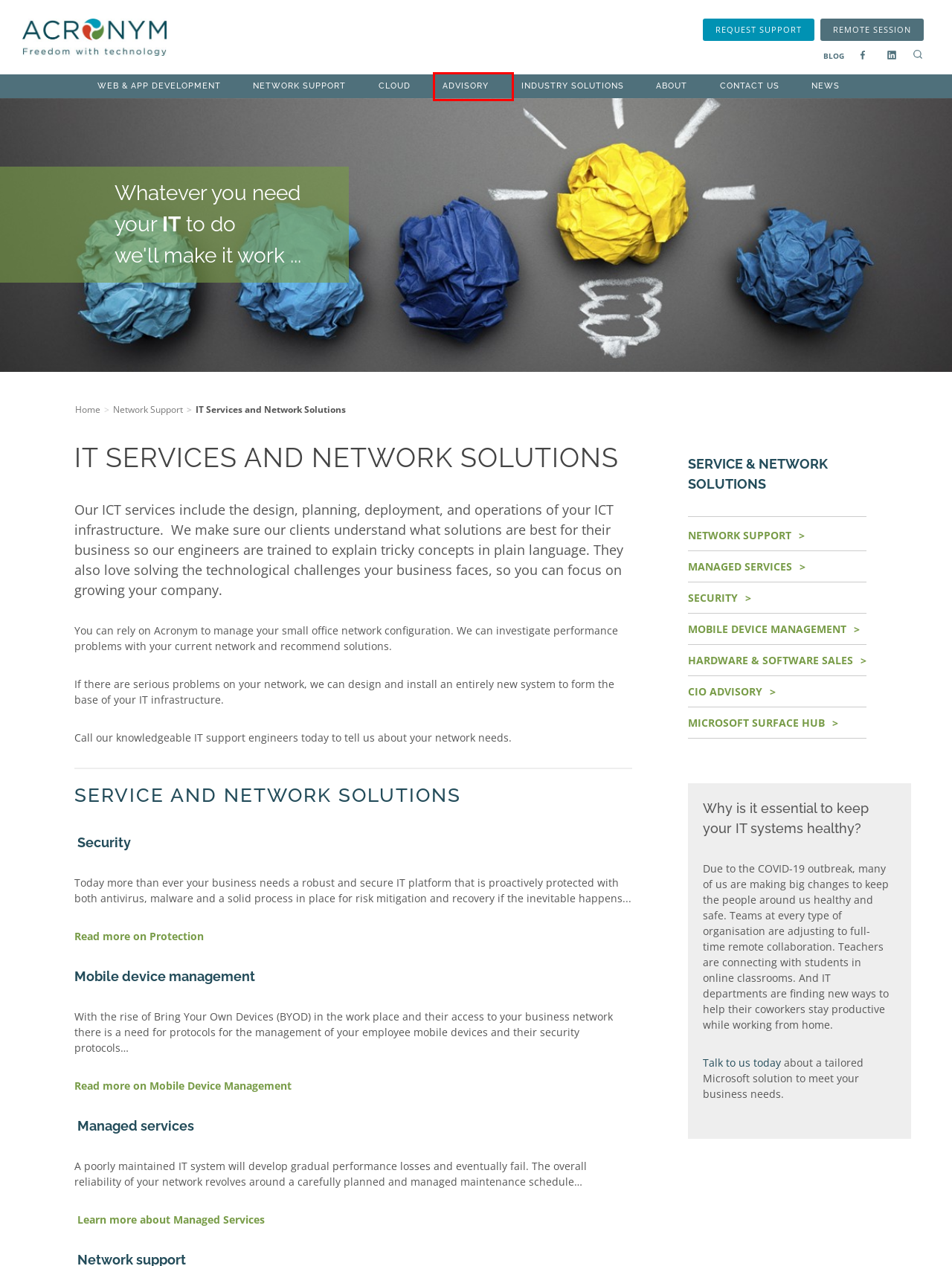Given a screenshot of a webpage with a red bounding box, please pick the webpage description that best fits the new webpage after clicking the element inside the bounding box. Here are the candidates:
A. Computer Sales Auckland | Hardware and Software Sales
B. Managed Services | Disaster Recovery Plan - Acronym
C. CIO Advisory Services | IT Service Management - Acronym
D. Microsoft Surface HUB | IT Company Auckland
E. Contact Us | Acronym - Freedom With Technology
F. Network Security | Cyber Security | Data Security - NZ
G. Network Support | ICT Services -Auckland, NZ
H. Mobile Device Management | MDM Solutions - Acronym

C